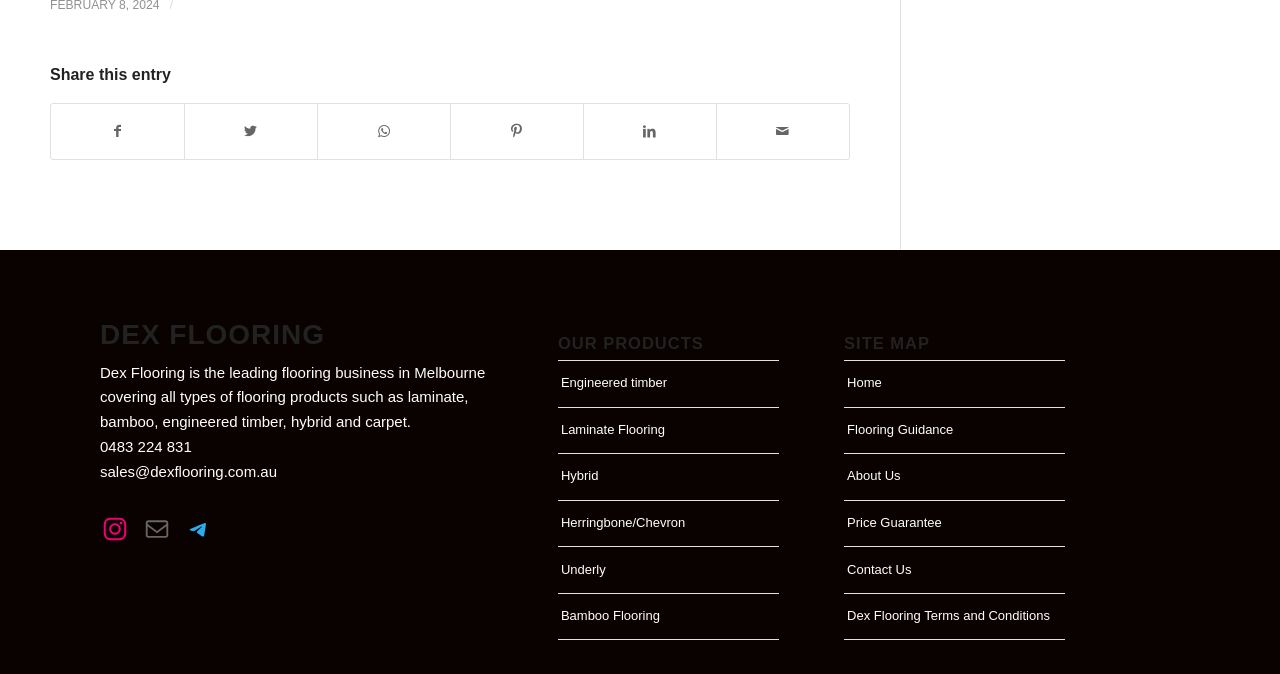Please provide a brief answer to the following inquiry using a single word or phrase:
What is the purpose of the 'Share this entry' section?

To share the webpage on social media